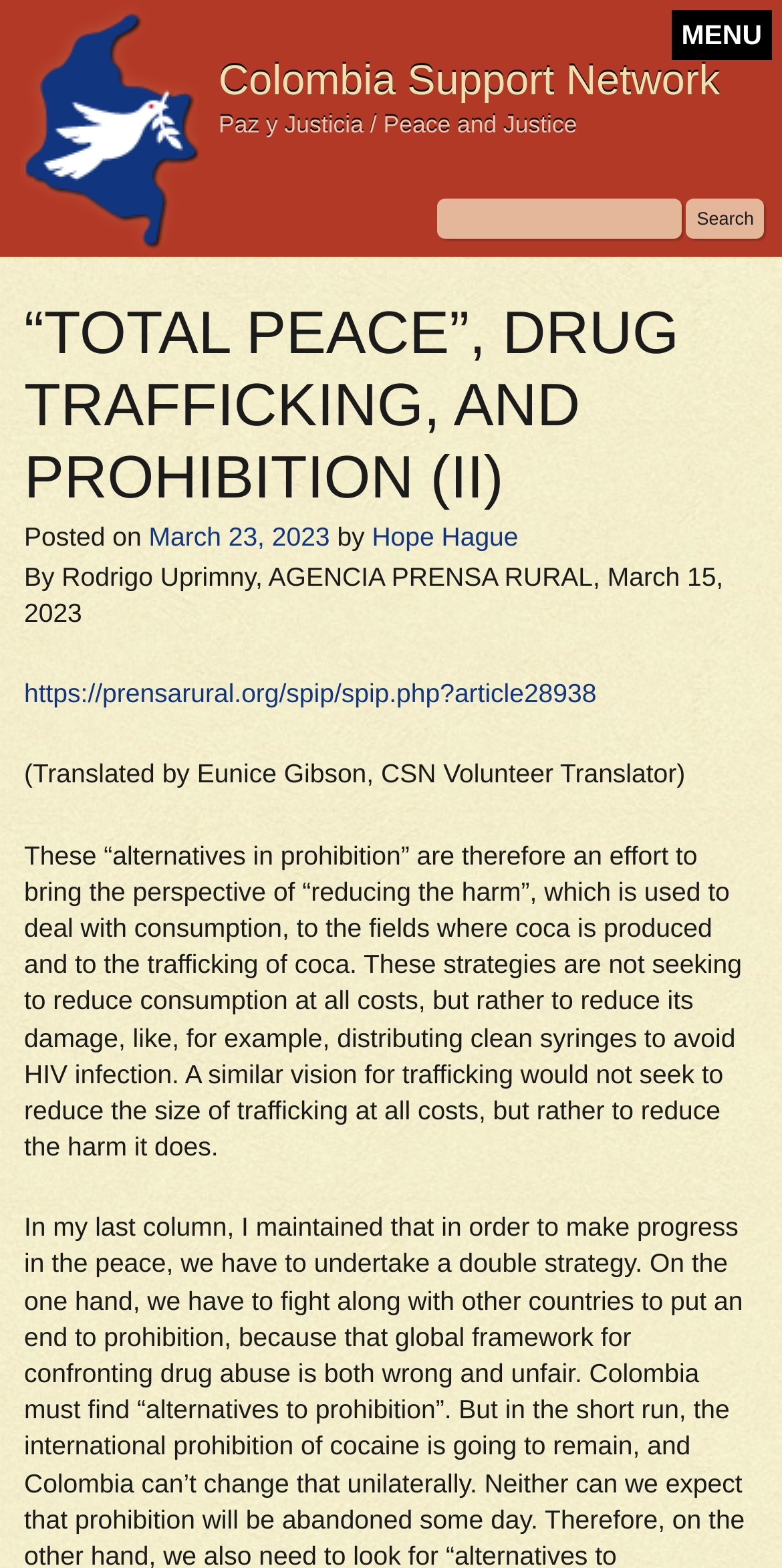Write an elaborate caption that captures the essence of the webpage.

The webpage is about the Colombia Support Network, with a focus on an article titled "“TOTAL PEACE”, DRUG TRAFFICKING, AND PROHIBITION (II)". At the top of the page, there is a logo image of the Colombia Support Network, accompanied by a heading with the same name and a subtitle "Paz y Justicia / Peace and Justice". 

On the top right corner, there is a menu button labeled "MENU". Below the logo, there is a search bar with a textbox and a "Search" button. 

The main content of the page is an article with a heading "“TOTAL PEACE”, DRUG TRAFFICKING, AND PROHIBITION (II)". The article has a posted date of March 23, 2023, and is written by Hope Hague. Below the heading, there is a byline with the name Rodrigo Uprimny and the source AGENCIA PRENSA RURAL. 

The article also includes a link to the original source, dated March 15, 2023, and a translator's note. The main text of the article discusses the concept of "alternatives in prohibition" and its application to drug trafficking, with the goal of reducing harm rather than consumption.